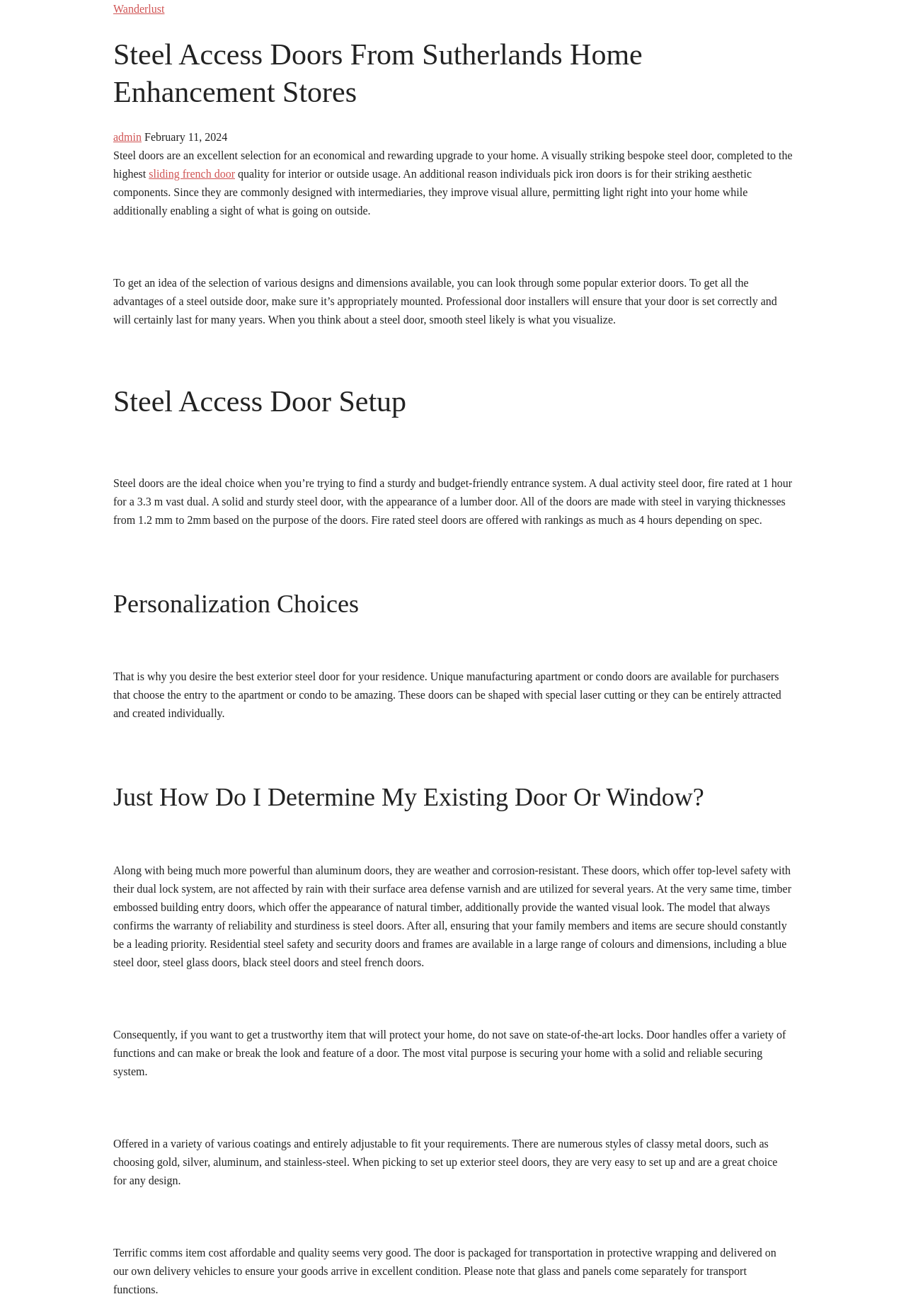How are steel doors packaged for transportation?
Please give a detailed answer to the question using the information shown in the image.

According to the webpage, steel doors are packaged for transportation in protective wrapping to ensure they arrive in excellent condition, and glass and panels come separately for transport functions.